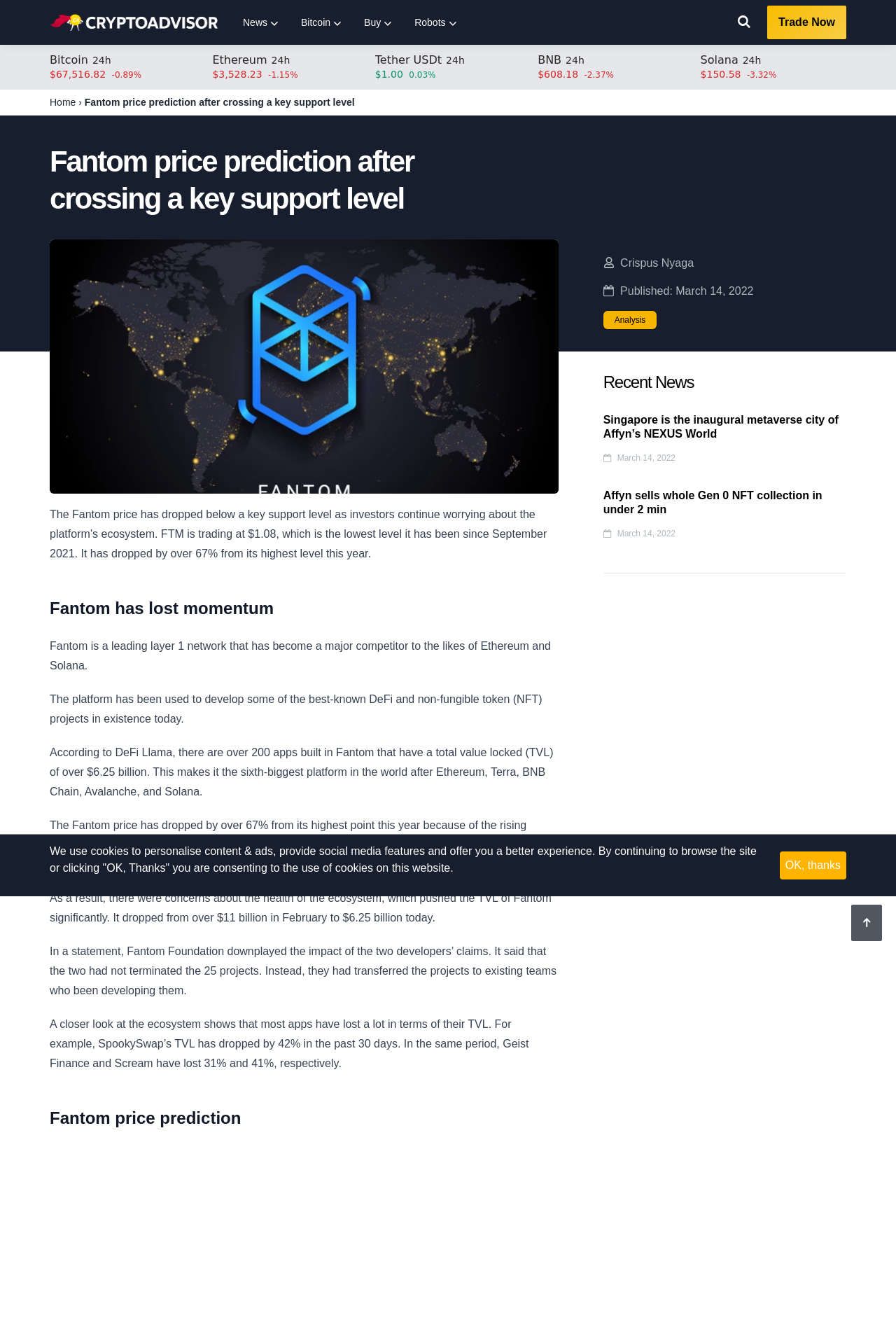Determine the bounding box coordinates of the section I need to click to execute the following instruction: "Go to the 'Home' page". Provide the coordinates as four float numbers between 0 and 1, i.e., [left, top, right, bottom].

[0.055, 0.073, 0.085, 0.082]